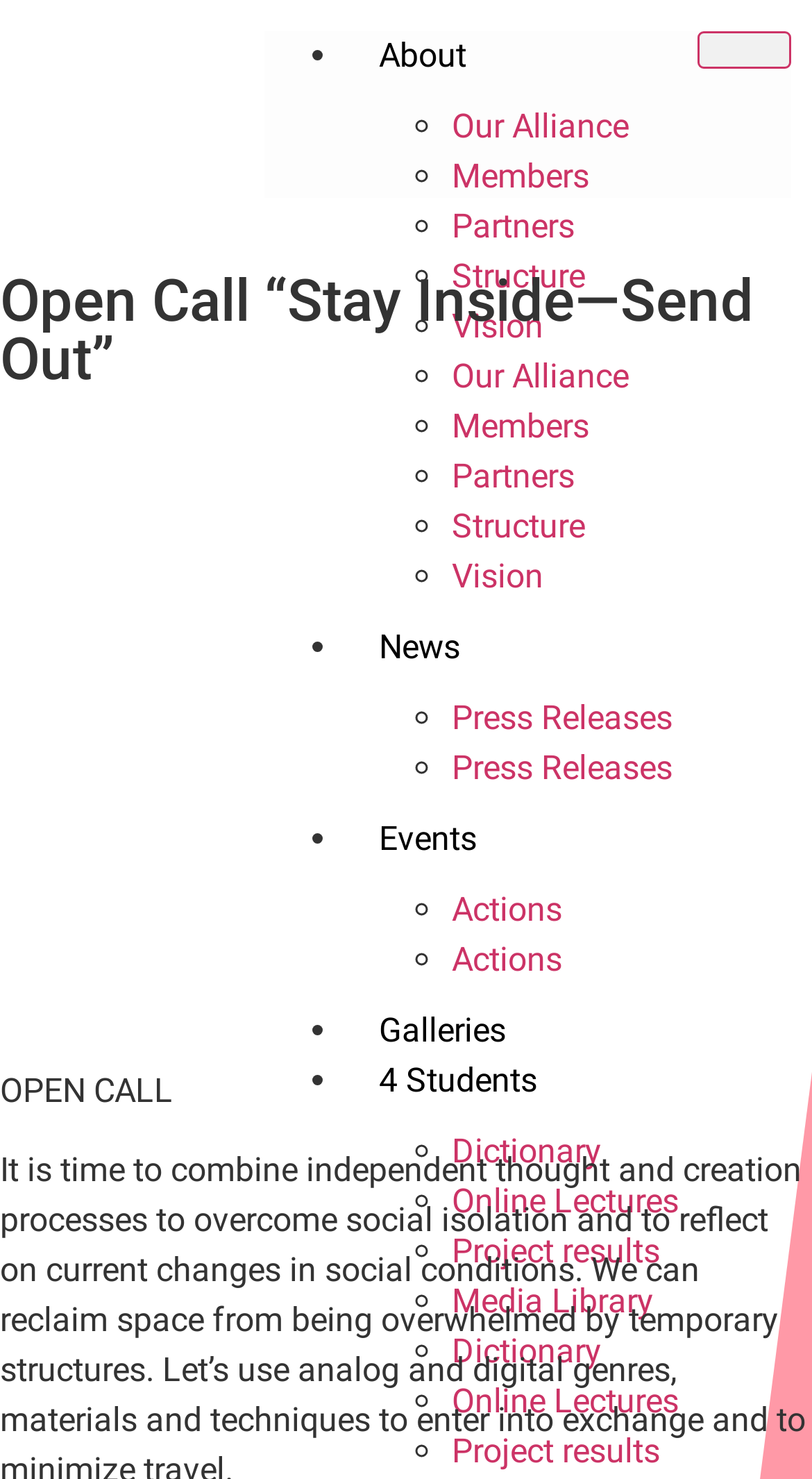Please specify the bounding box coordinates of the element that should be clicked to execute the given instruction: 'go to About page'. Ensure the coordinates are four float numbers between 0 and 1, expressed as [left, top, right, bottom].

[0.428, 0.01, 0.613, 0.065]